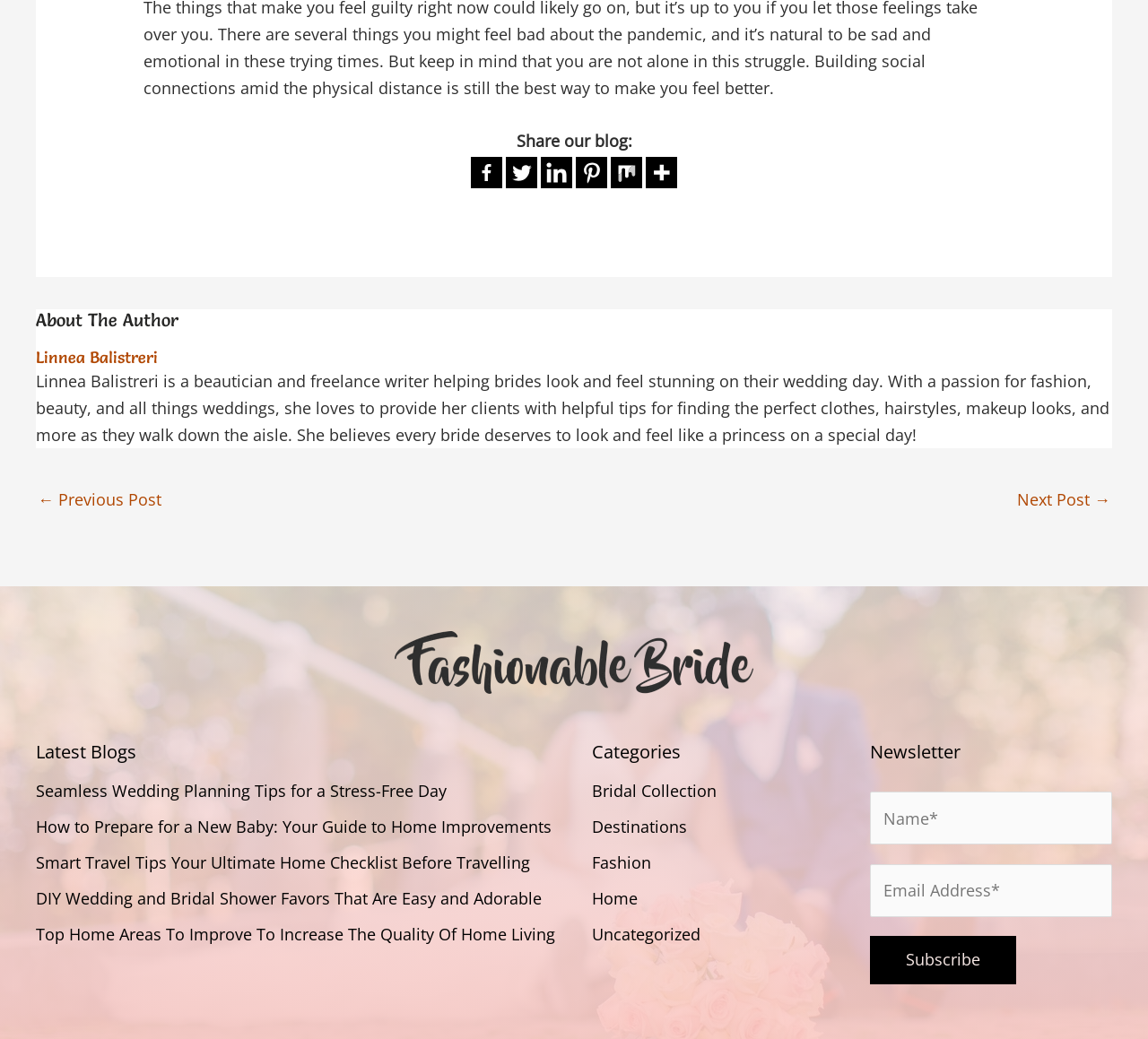Locate the bounding box of the UI element described by: "aria-label="Linkedin" title="Linkedin"" in the given webpage screenshot.

[0.471, 0.151, 0.498, 0.181]